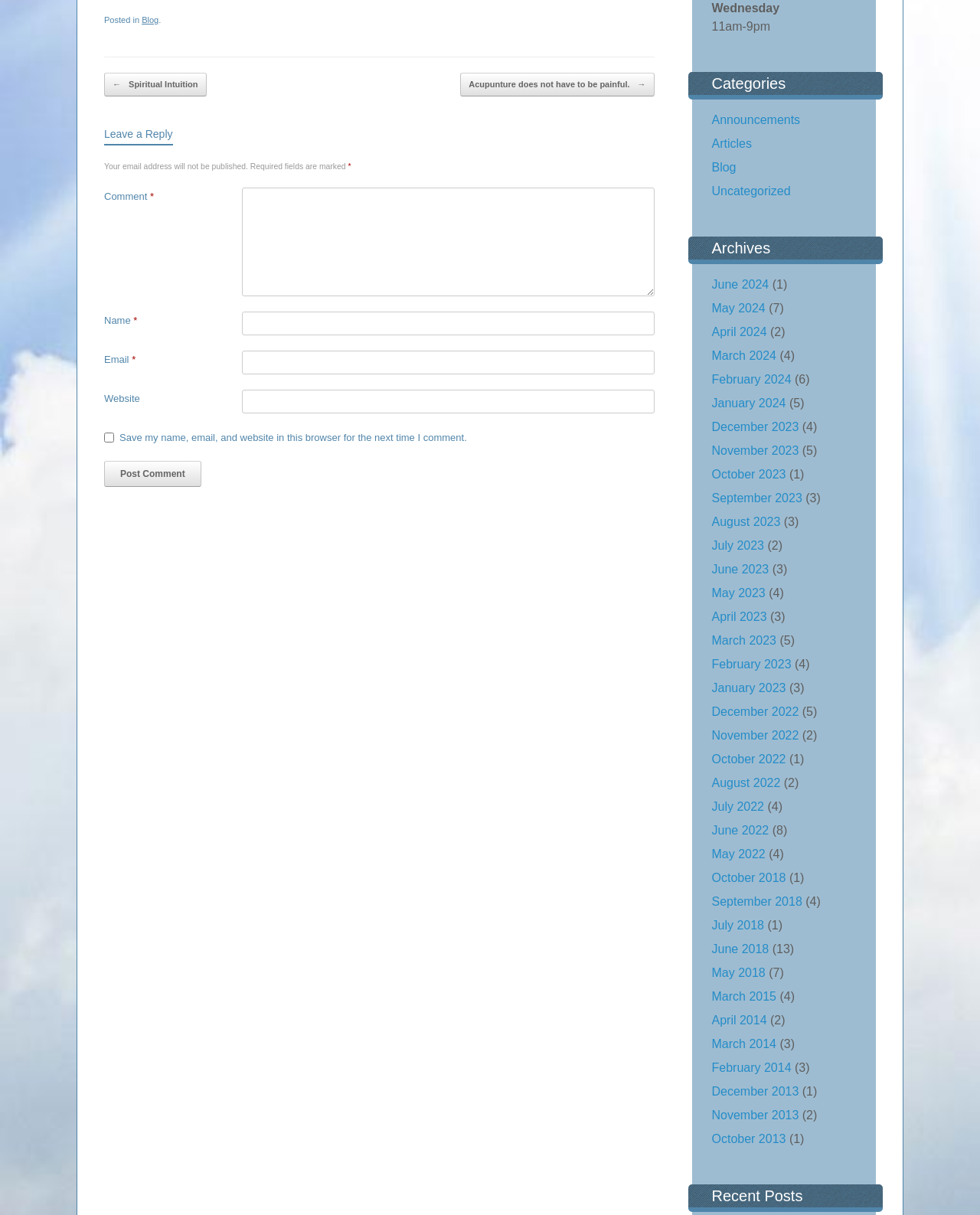Highlight the bounding box coordinates of the region I should click on to meet the following instruction: "View articles".

[0.726, 0.113, 0.767, 0.124]